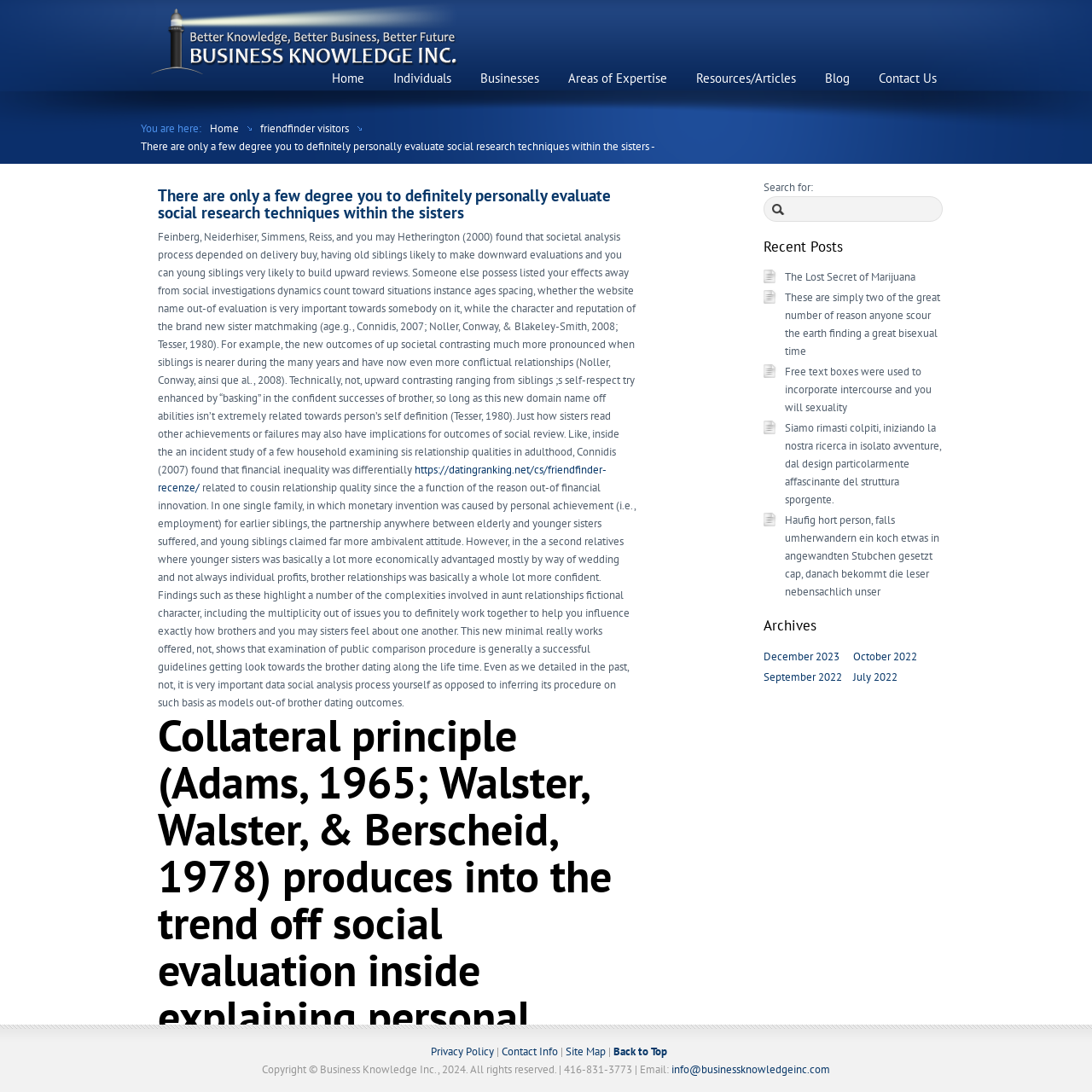What is the purpose of the search box?
Please elaborate on the answer to the question with detailed information.

The search box is likely intended for users to search for specific articles or topics within the website, as it is located in a prominent position on the page and has a label 'Search for:'.